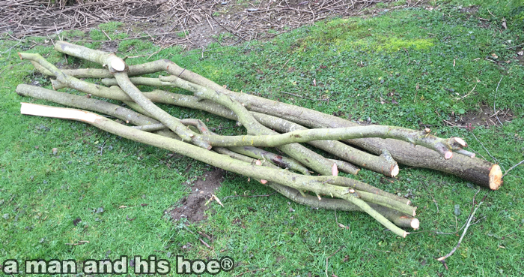Can you give a detailed response to the following question using the information from the image? What is the surface the branches are resting on?

The caption describes the scene, stating that the branches are resting on a patch of green grass, which serves as the base or surface for the arrangement of tree bones.